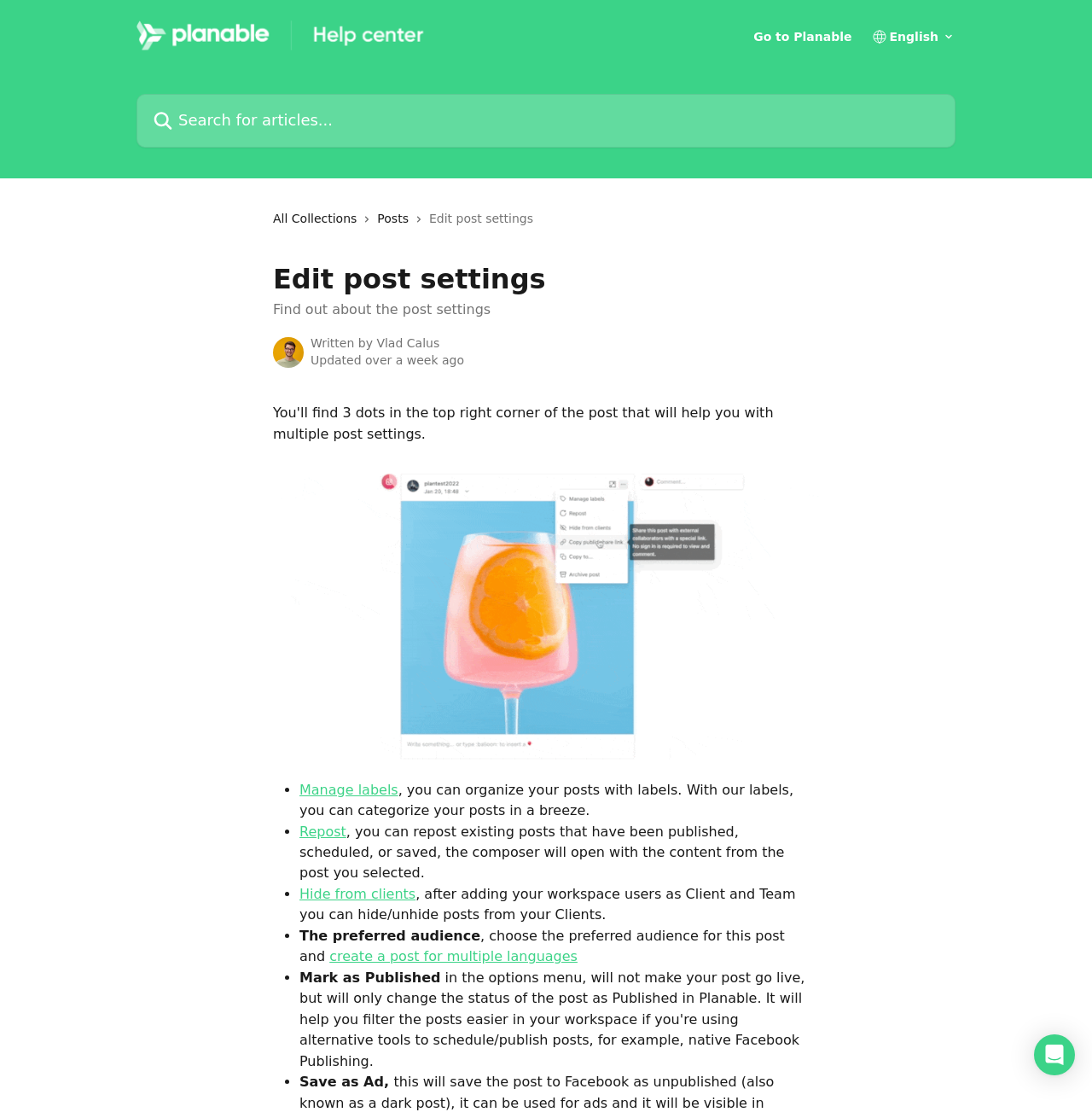With reference to the screenshot, provide a detailed response to the question below:
What is the purpose of choosing a 'Preferred audience'?

The 'Preferred audience' feature allows users to choose the preferred audience for a post and create a post for multiple languages.